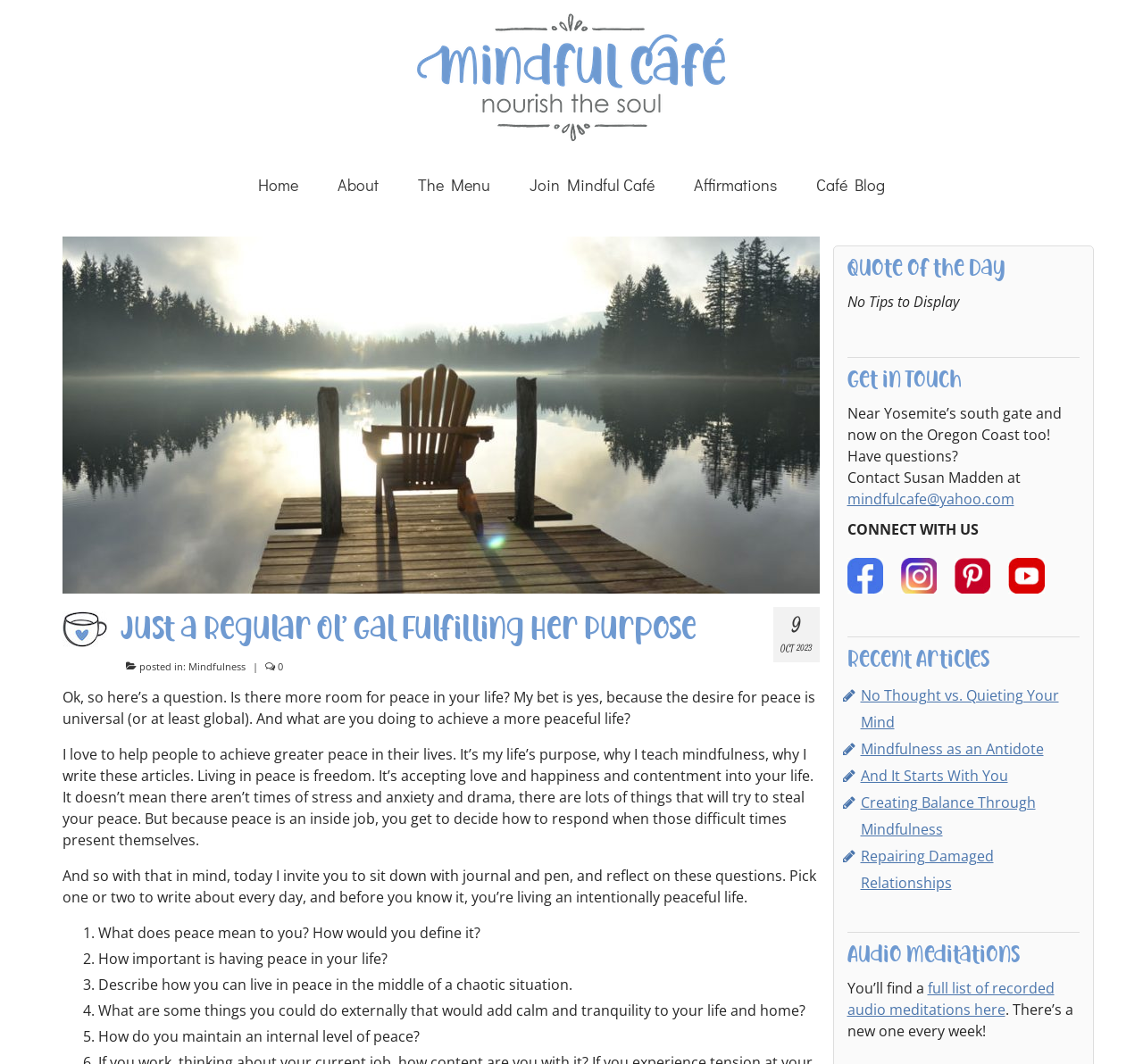What is the purpose of the author's life?
Provide a detailed and extensive answer to the question.

According to the text, the author's life purpose is to help people achieve greater peace in their lives, which is why they teach mindfulness and write articles.